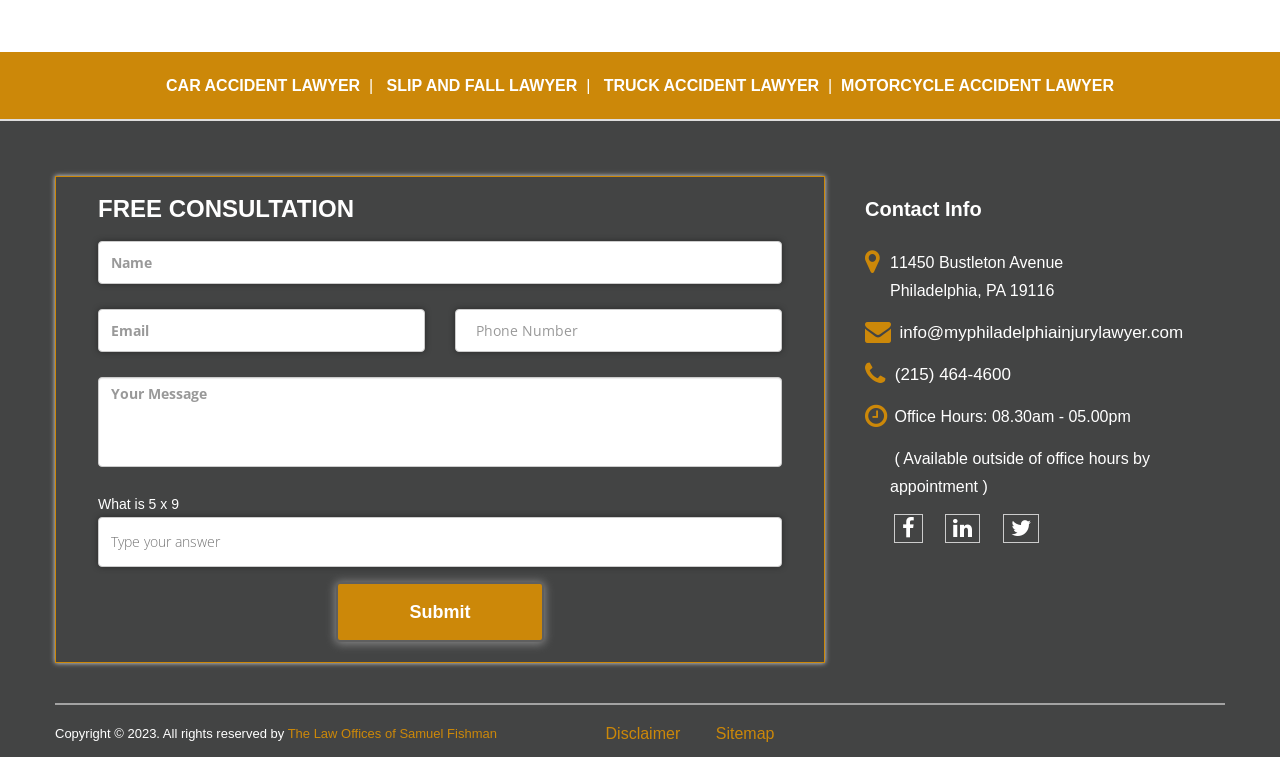Determine the bounding box coordinates of the clickable region to follow the instruction: "Click the 'Submit' button".

[0.262, 0.769, 0.425, 0.848]